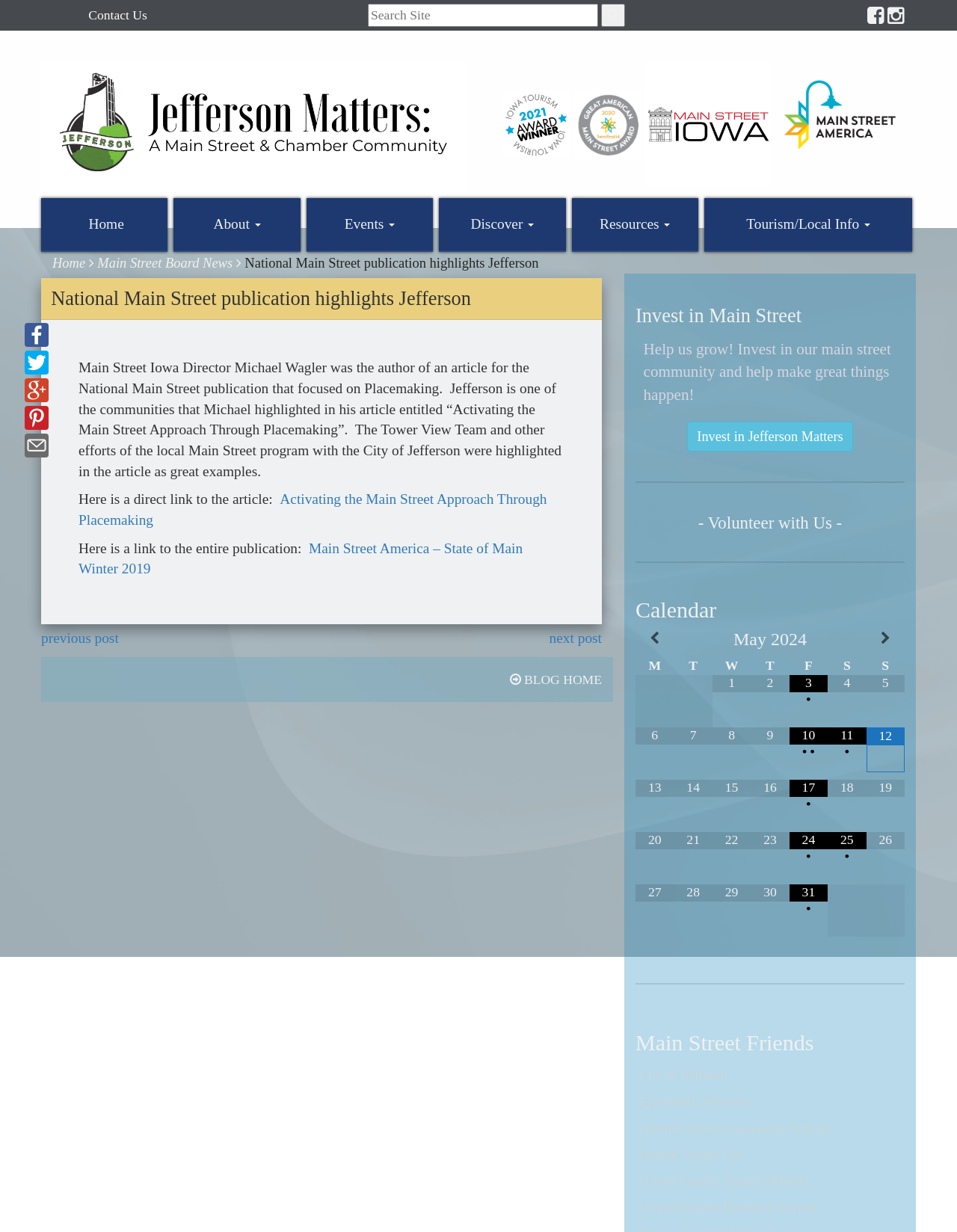Analyze and describe the webpage in a detailed narrative.

The webpage is about Jefferson Matters, a Main Street community. At the top, there is a navigation menu with links to "Contact Us", "Home", "About", "Events", "Discover", "Resources", and "Tourism/Local Info". Below the navigation menu, there is a search bar with a search button and a "Search for:" label.

On the left side of the page, there is a section with several logos, including the Jefferson Matters: Main Street Logo, Iowa Tourism Award, 2020 Semifinalist Award, Main Street Iowa Logo, and Main Street America Logo.

The main content of the page is an article about a National Main Street publication that highlights Jefferson. The article is titled "National Main Street publication highlights Jefferson" and has a brief summary of the publication. Below the summary, there are links to share the article on Facebook, Twitter, Google+, and via email.

The article itself is about an article written by Main Street Iowa Director Michael Wagler, which focuses on Placemaking and highlights Jefferson as one of the communities that exemplify this approach. The article provides a direct link to the publication and a link to the entire Main Street America publication.

On the right side of the page, there is a section with a heading "Invest in Main Street" and a call-to-action to invest in the community. Below this section, there is a link to "Volunteer with Us" and a calendar table that displays the dates of May 2024.

At the bottom of the page, there is a link to "BLOG HOME" and a section with a heading "Calendar" that displays a table with dates and events.